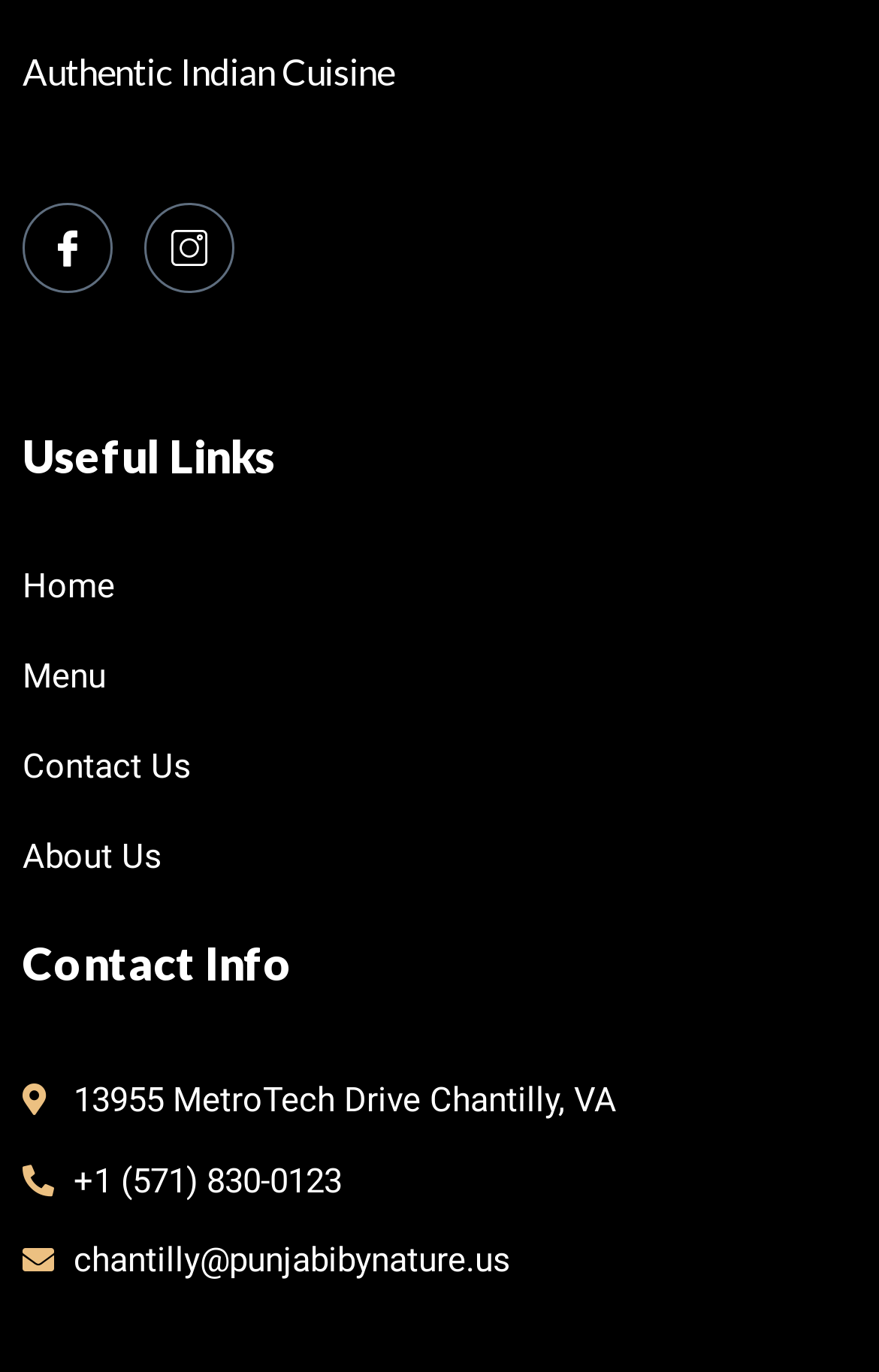What is the phone number of the restaurant?
Look at the screenshot and provide an in-depth answer.

The link element with the text '+1 (571) 830-0123' is present under the 'Contact Info' heading, indicating that it is the phone number of the restaurant.